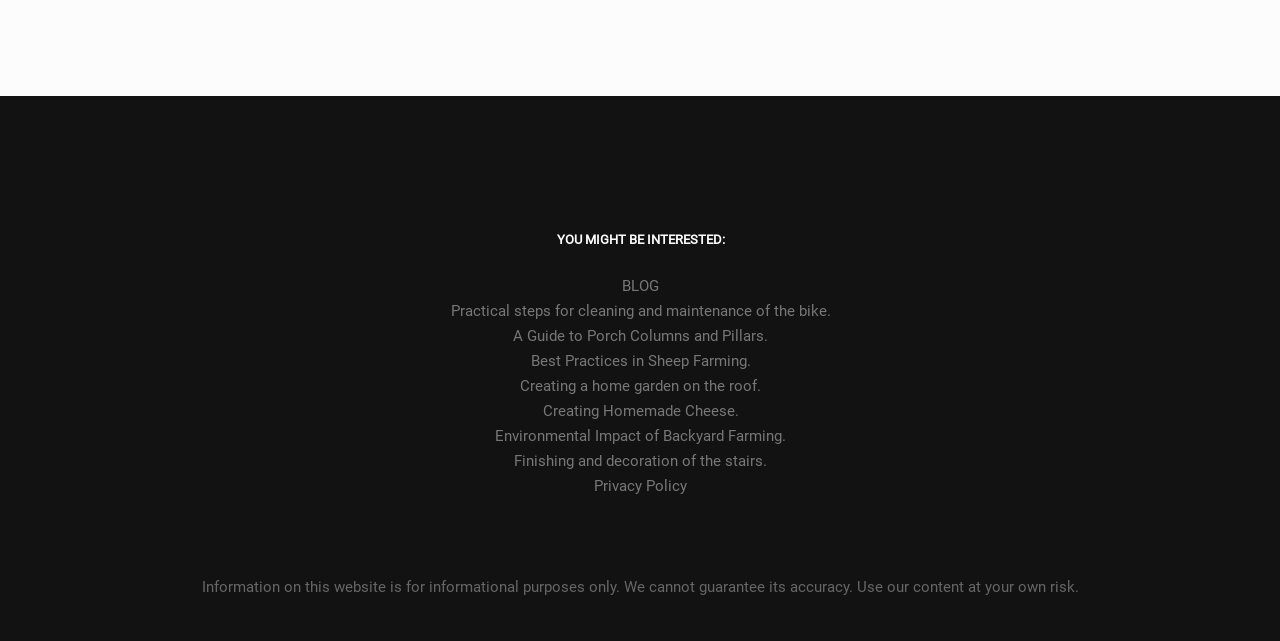Determine the bounding box coordinates of the clickable element to achieve the following action: 'Click on 'BLOG''. Provide the coordinates as four float values between 0 and 1, formatted as [left, top, right, bottom].

[0.055, 0.427, 0.945, 0.466]